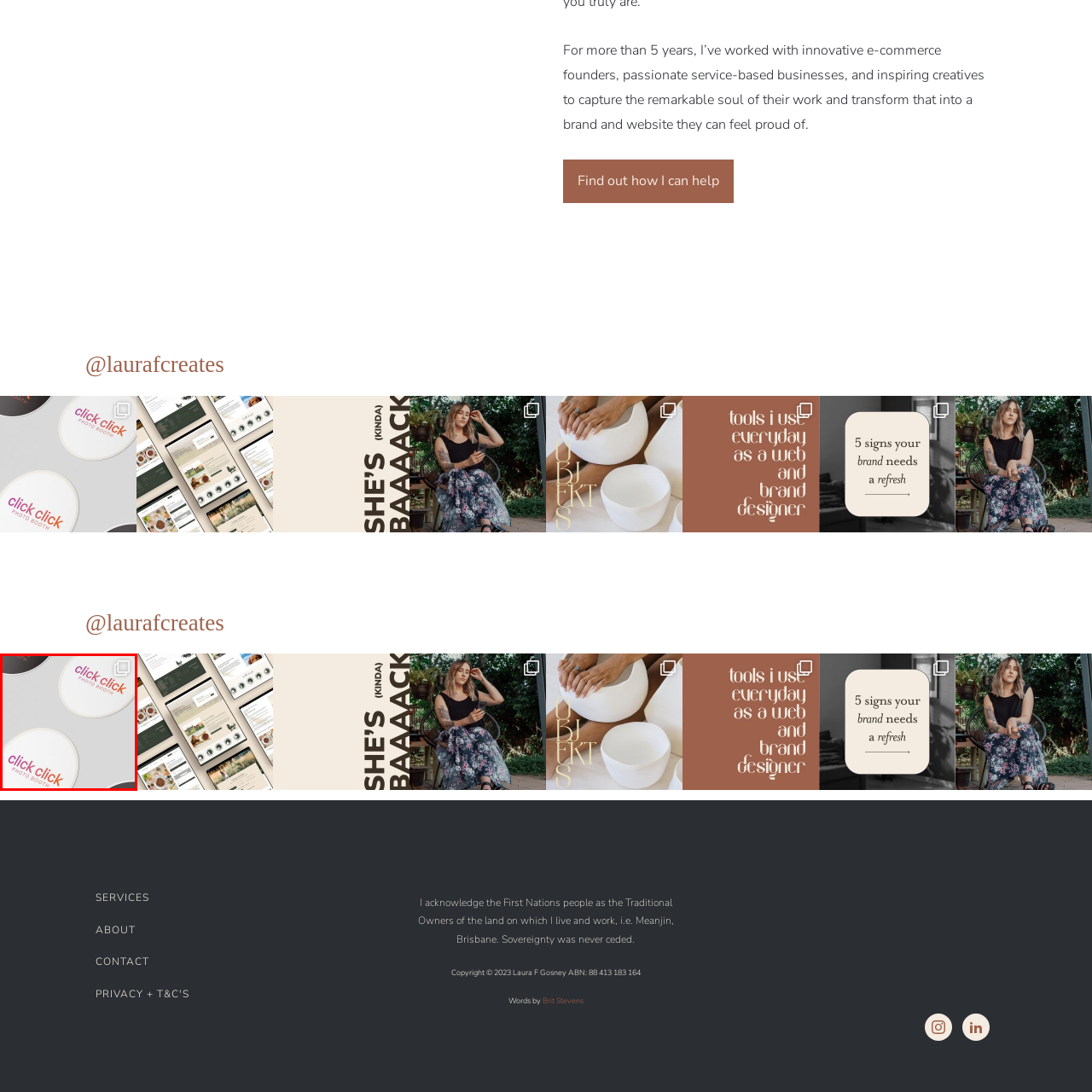Please analyze the image enclosed within the red bounding box and provide a comprehensive answer to the following question based on the image: What design aspects are integrated into the rebranding?

The caption highlights the trendy design aspects incorporated into the rebranding effort, specifically mentioning neons and gradients, which contribute to the engaging visual identity of Click Click Photo Booth.